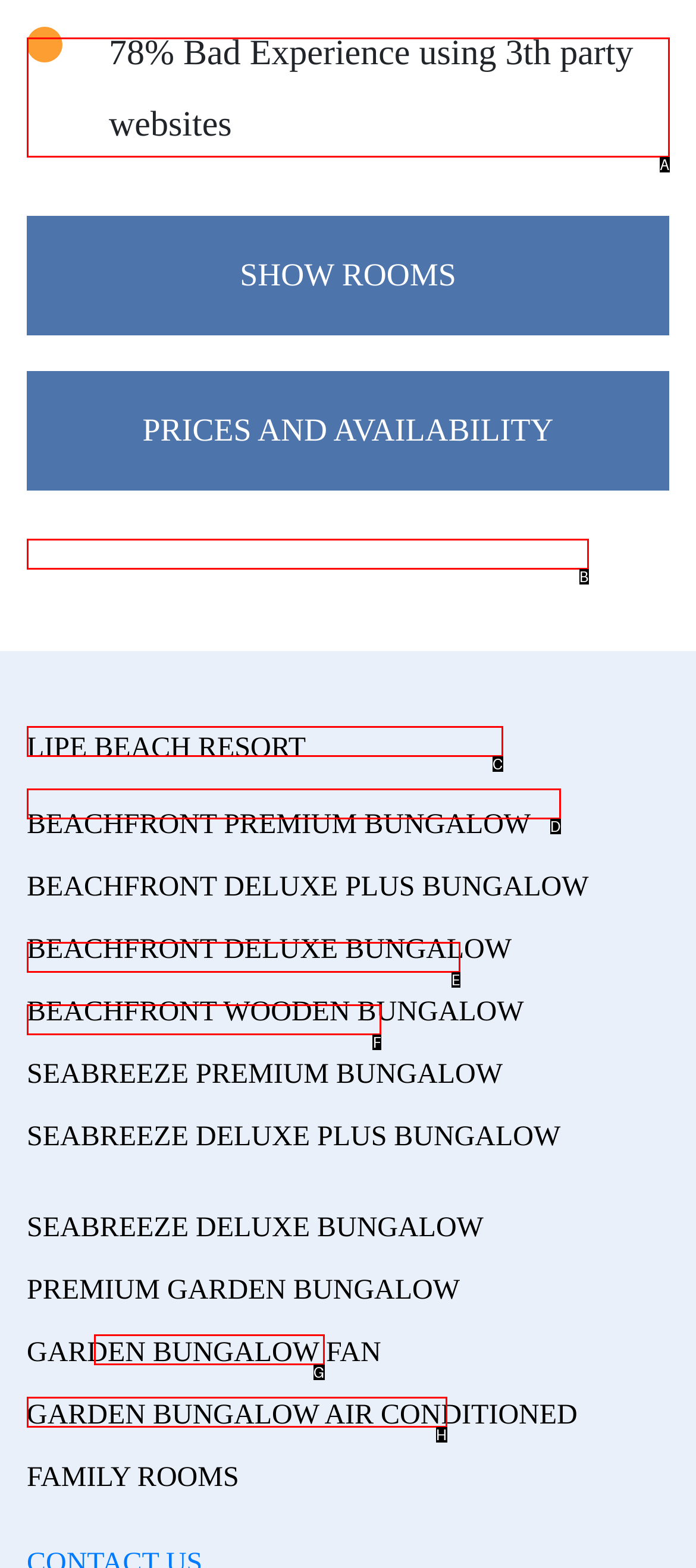Given the element description: +66 (0)99-265 0808, choose the HTML element that aligns with it. Indicate your choice with the corresponding letter.

G